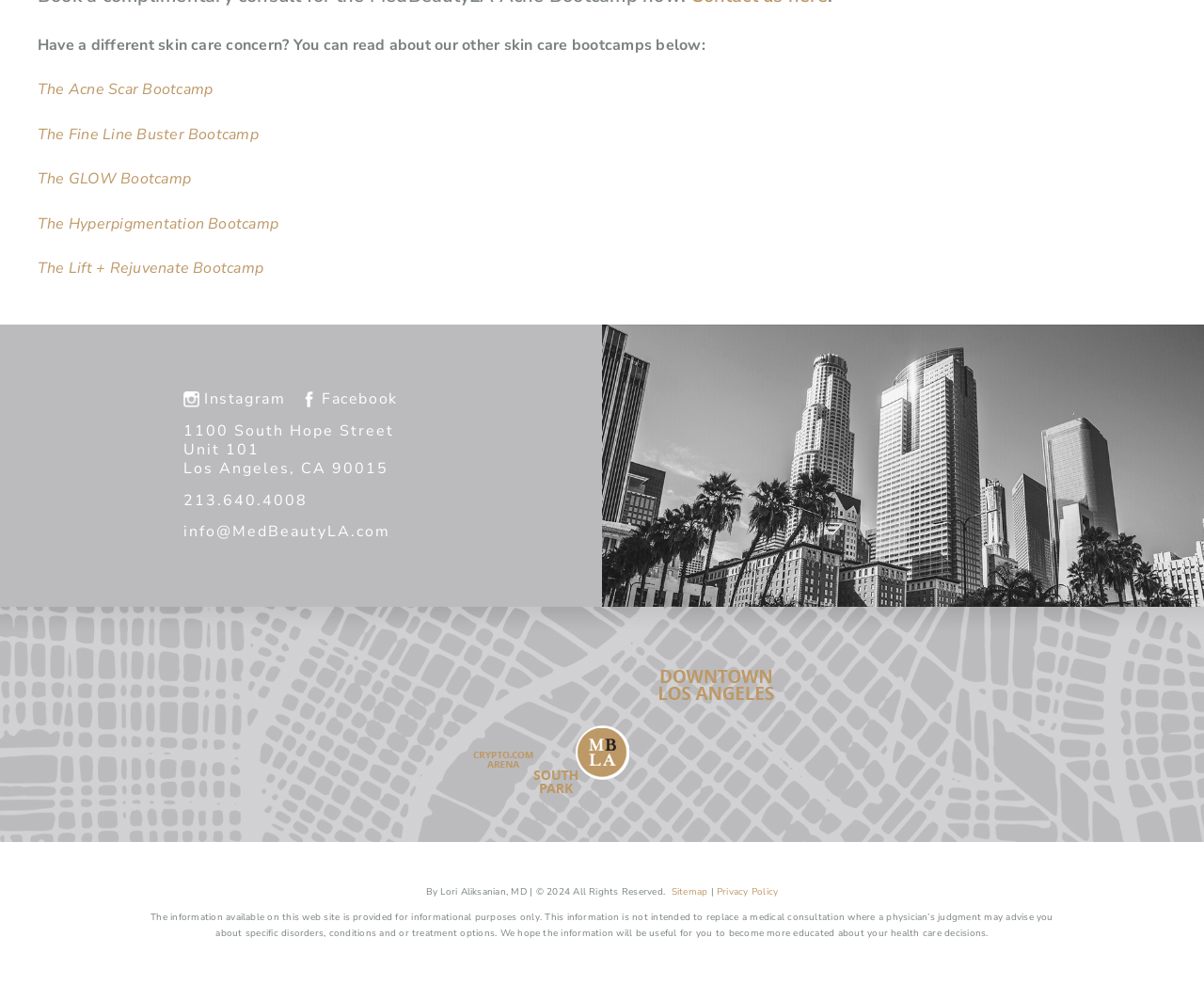How many skin care bootcamps are listed on the webpage?
Please provide a comprehensive answer based on the details in the screenshot.

I counted the number of links listed under the text 'Have a different skin care concern? You can read about our other skin care bootcamps below:', and found five links: The Acne Scar Bootcamp, The Fine Line Buster Bootcamp, The GLOW Bootcamp, The Hyperpigmentation Bootcamp, and The Lift + Rejuvenate Bootcamp.